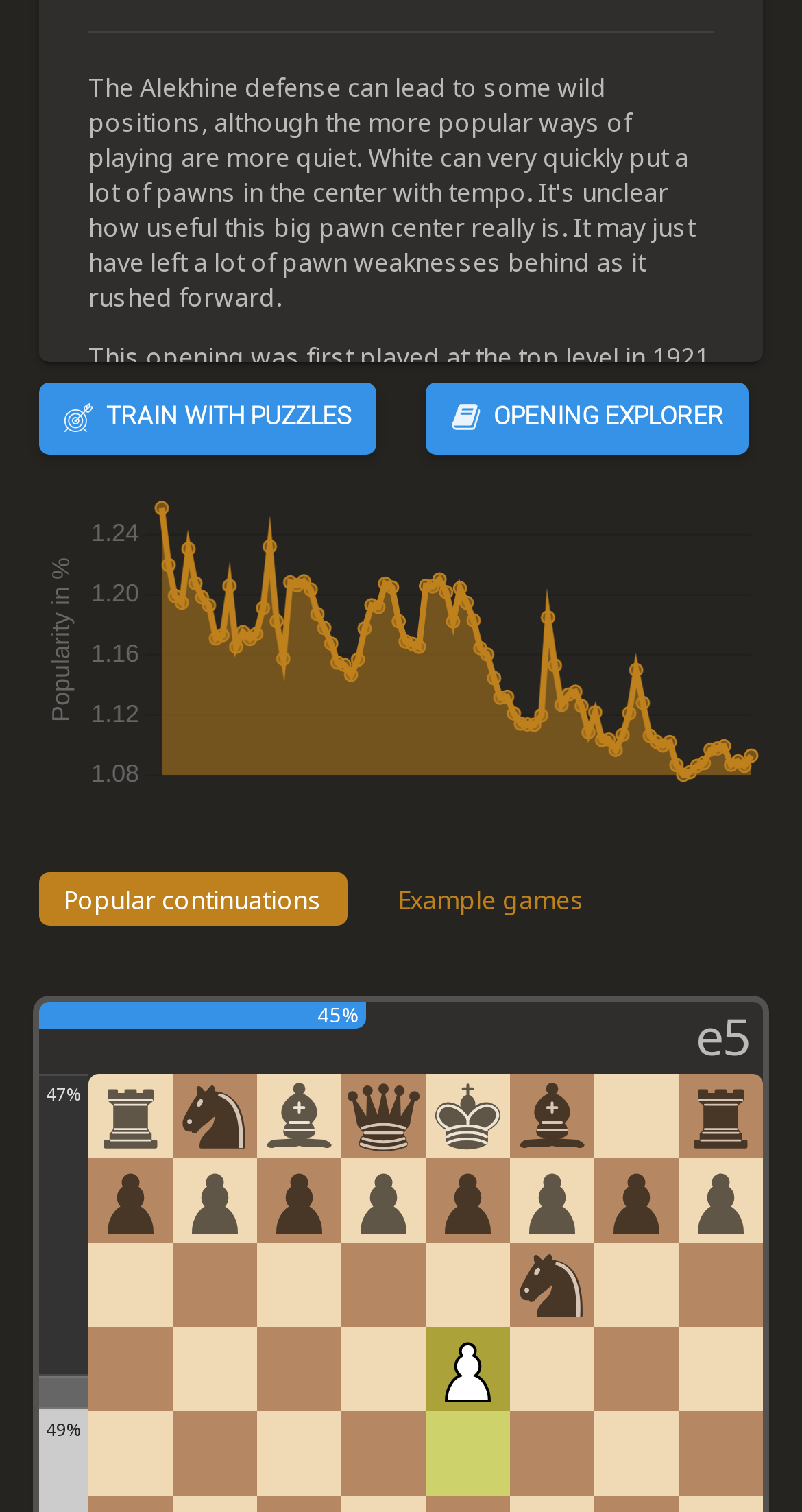Determine the bounding box of the UI component based on this description: "Opening explorer". The bounding box coordinates should be four float values between 0 and 1, i.e., [left, top, right, bottom].

[0.531, 0.252, 0.934, 0.301]